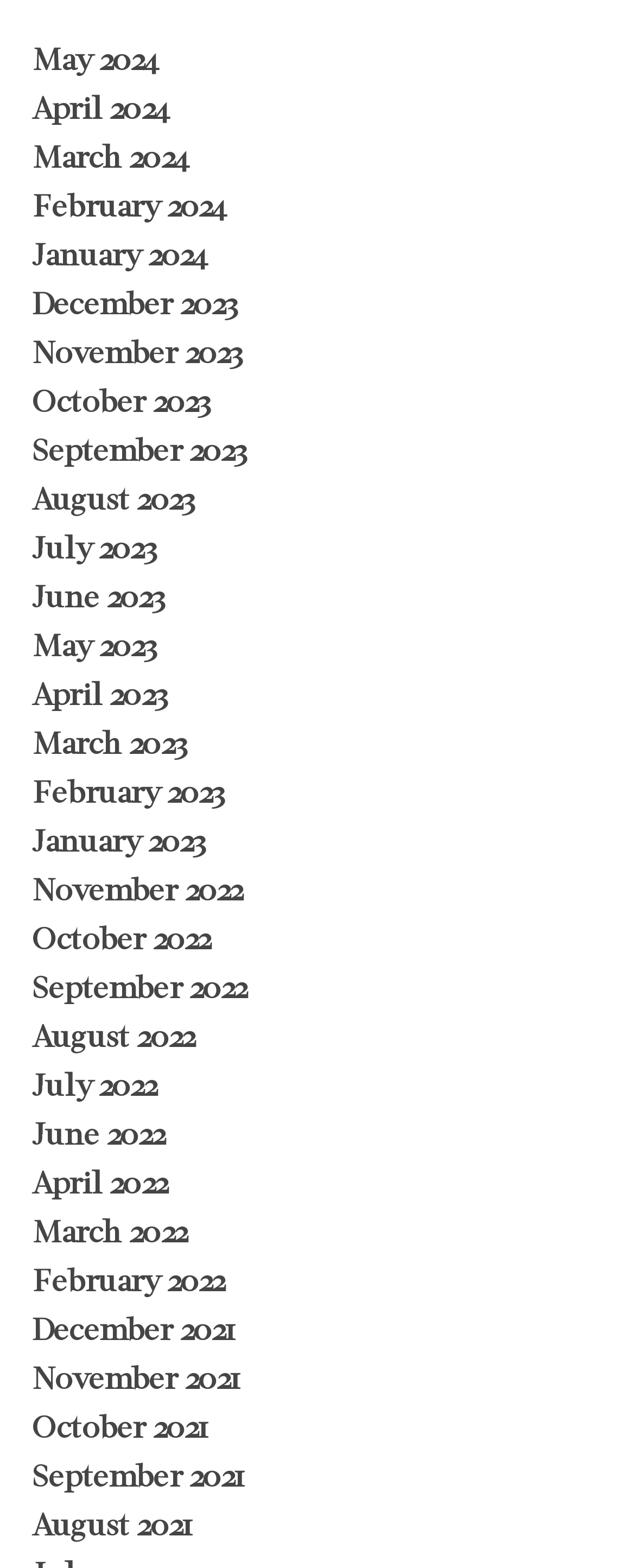Find the bounding box coordinates of the element you need to click on to perform this action: 'View November 2022'. The coordinates should be represented by four float values between 0 and 1, in the format [left, top, right, bottom].

[0.051, 0.553, 0.381, 0.58]